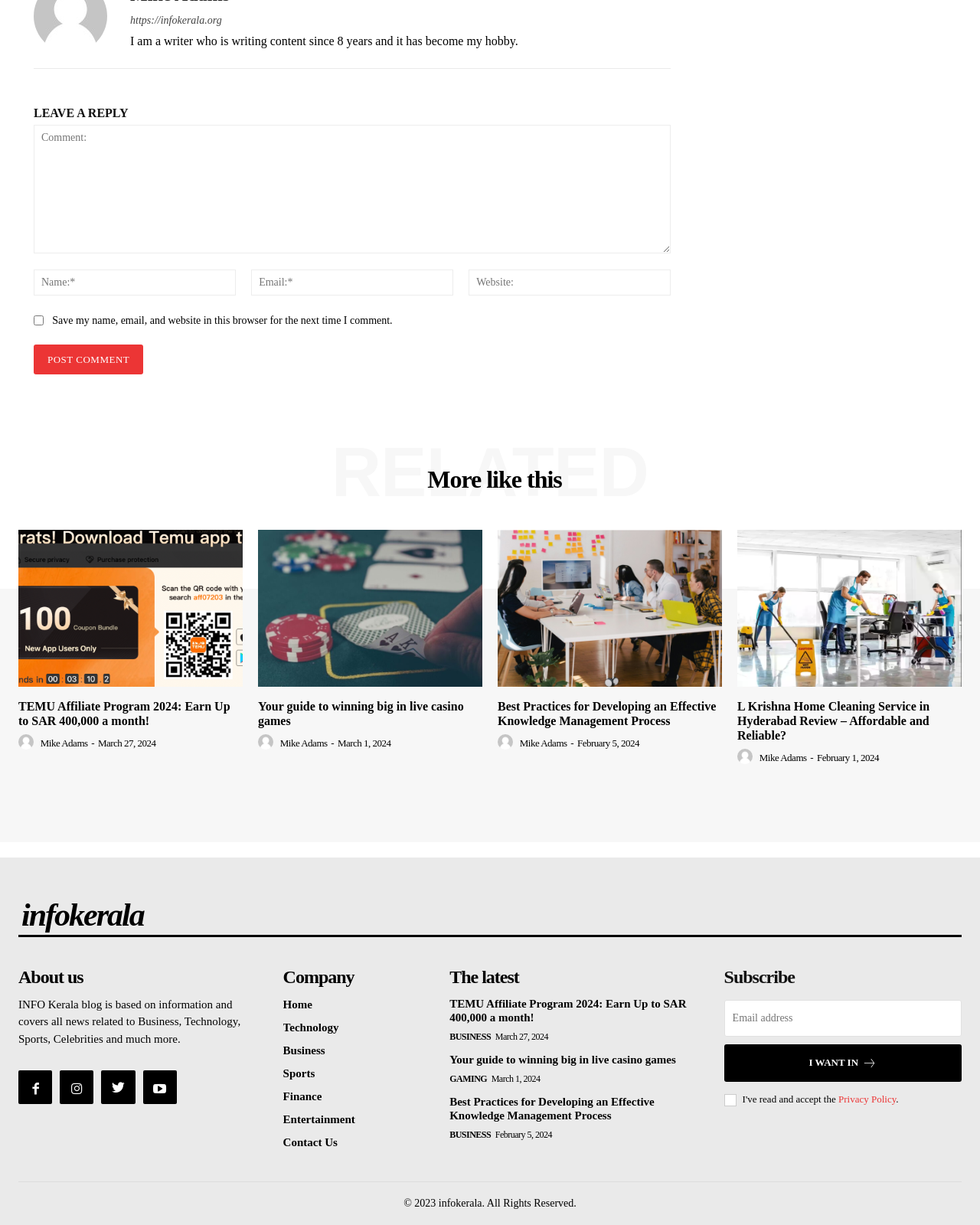Locate the bounding box coordinates of the clickable area to execute the instruction: "Read more about TEMU Affiliate Program". Provide the coordinates as four float numbers between 0 and 1, represented as [left, top, right, bottom].

[0.019, 0.432, 0.248, 0.56]